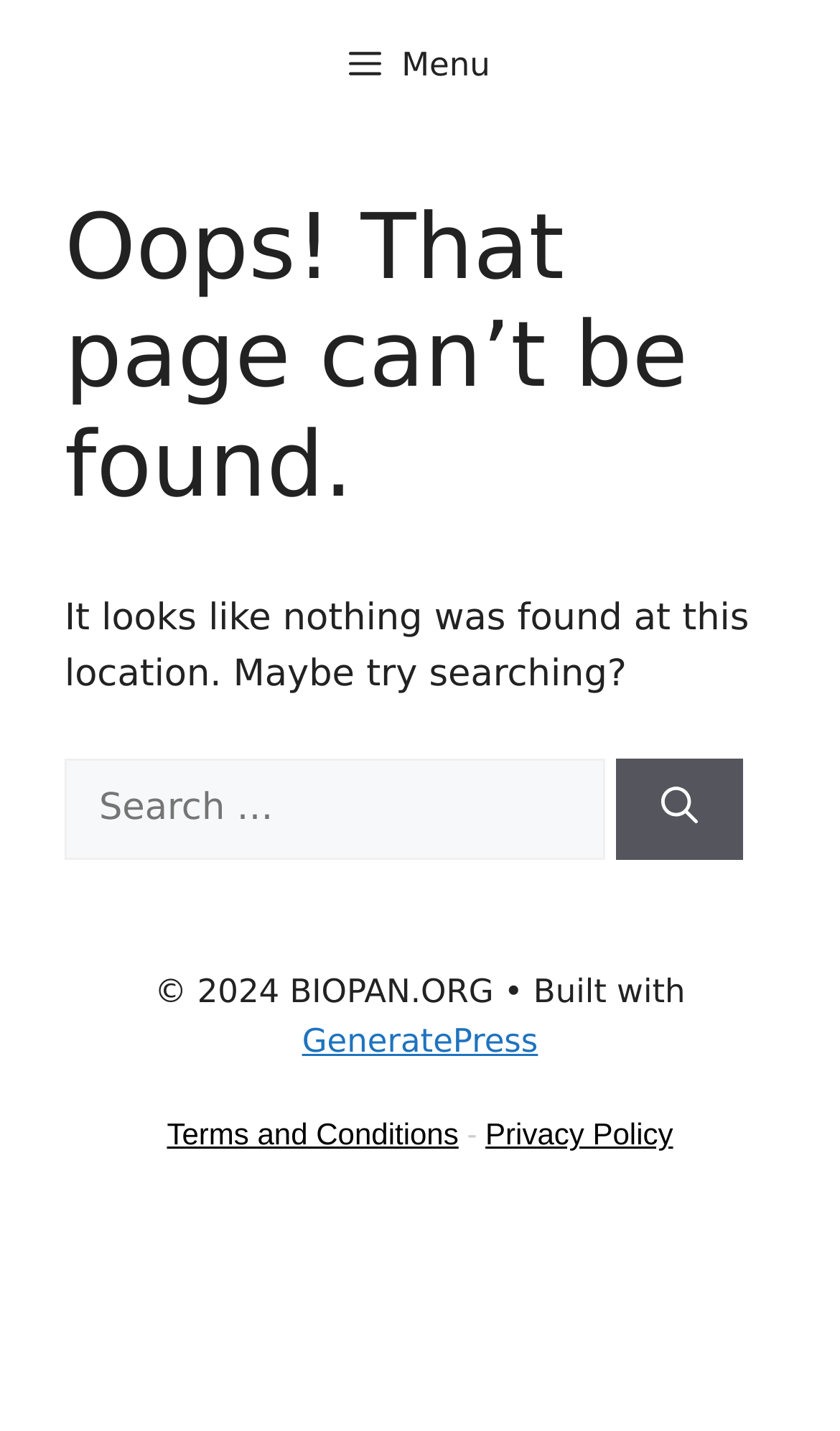Given the element description, predict the bounding box coordinates in the format (top-left x, top-left y, bottom-right x, bottom-right y), using floating point numbers between 0 and 1: parent_node: Search for: aria-label="Search"

[0.734, 0.53, 0.886, 0.601]